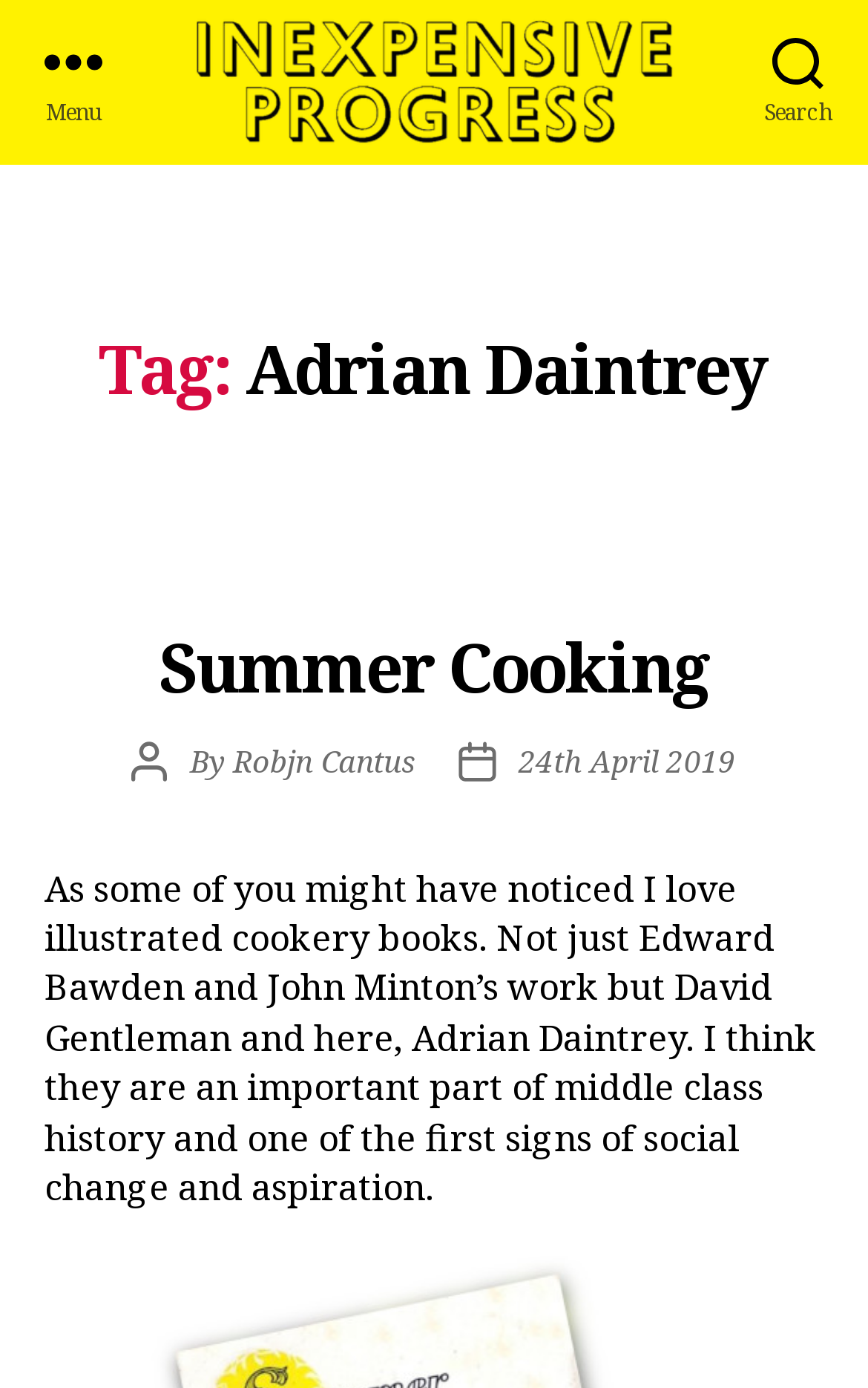Given the description: "Search", determine the bounding box coordinates of the UI element. The coordinates should be formatted as four float numbers between 0 and 1, [left, top, right, bottom].

[0.838, 0.0, 1.0, 0.119]